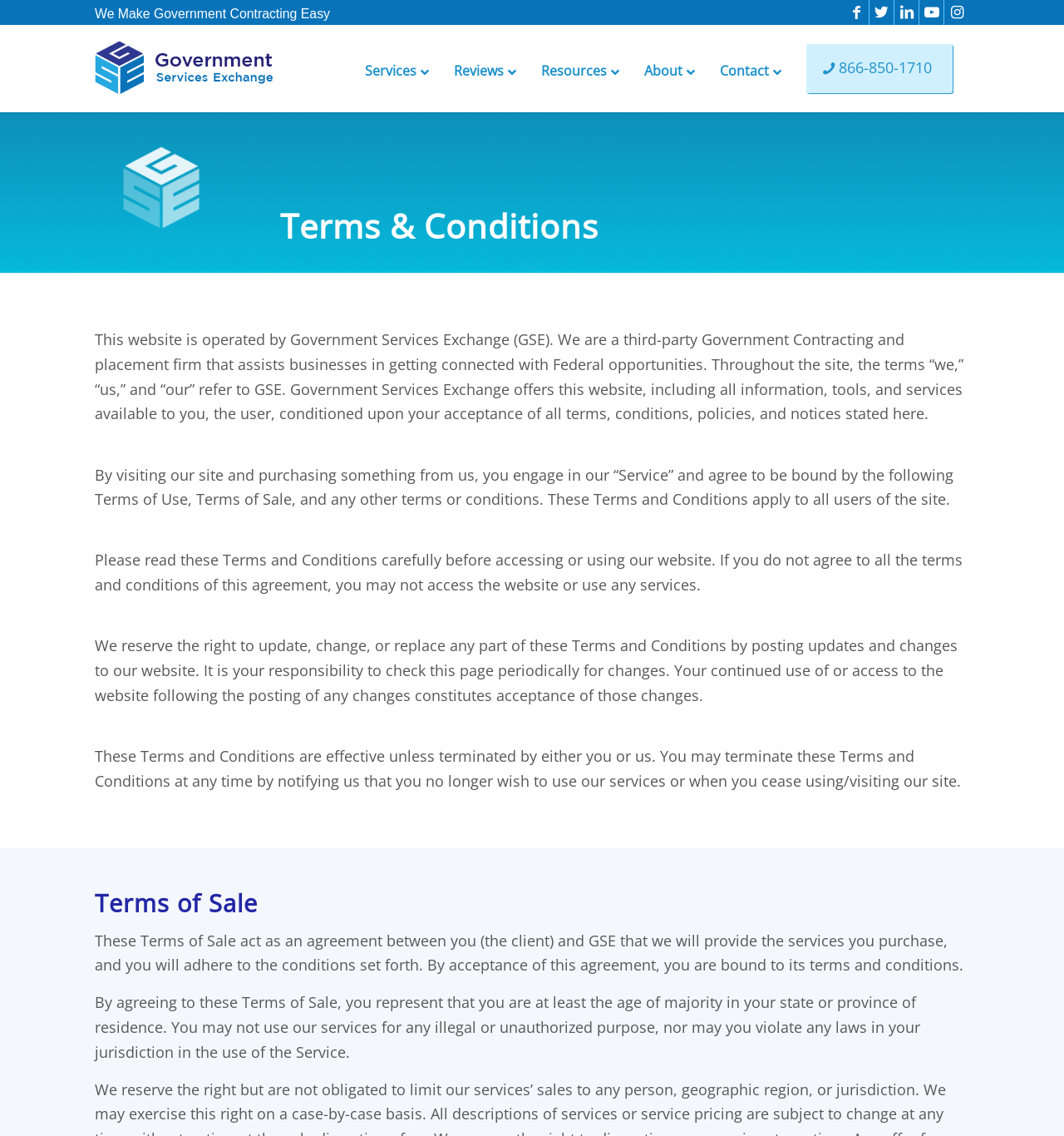What is the minimum age requirement for using the services?
Examine the webpage screenshot and provide an in-depth answer to the question.

I found the minimum age requirement by reading the text 'By agreeing to these Terms of Sale, you represent that you are at least the age of majority in your state or province of residence.' which indicates that the user must be at least the age of majority to use the services.